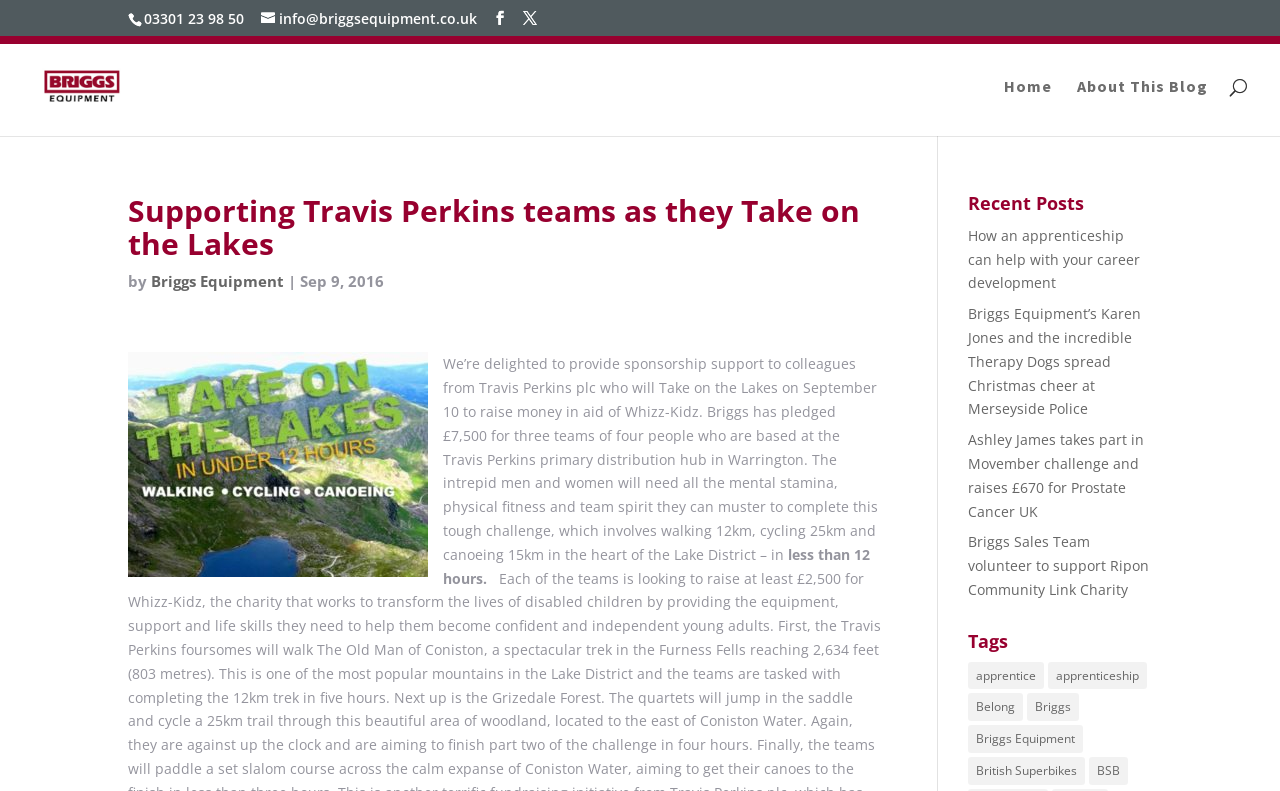Please provide the bounding box coordinates for the element that needs to be clicked to perform the instruction: "Send an email to info@briggsequipment.co.uk". The coordinates must consist of four float numbers between 0 and 1, formatted as [left, top, right, bottom].

[0.204, 0.011, 0.373, 0.035]